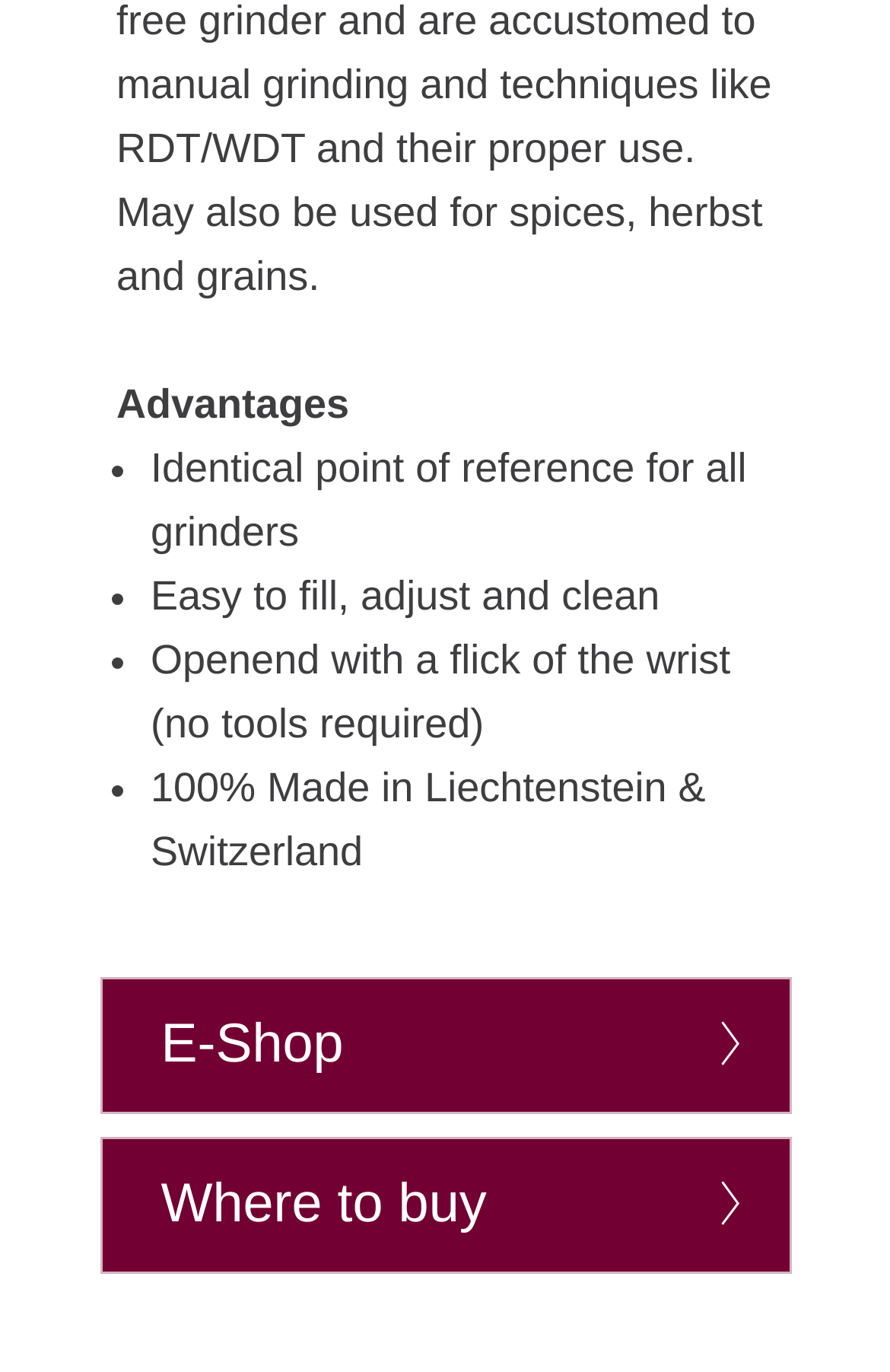Given the content of the image, can you provide a detailed answer to the question?
What is the purpose of the link 'E-Shop'?

The link 'E-Shop' is likely intended to allow users to purchase the product online, as it is a common convention for e-commerce websites to have a link or button labeled 'E-Shop' or 'Buy Now' that directs users to an online store.